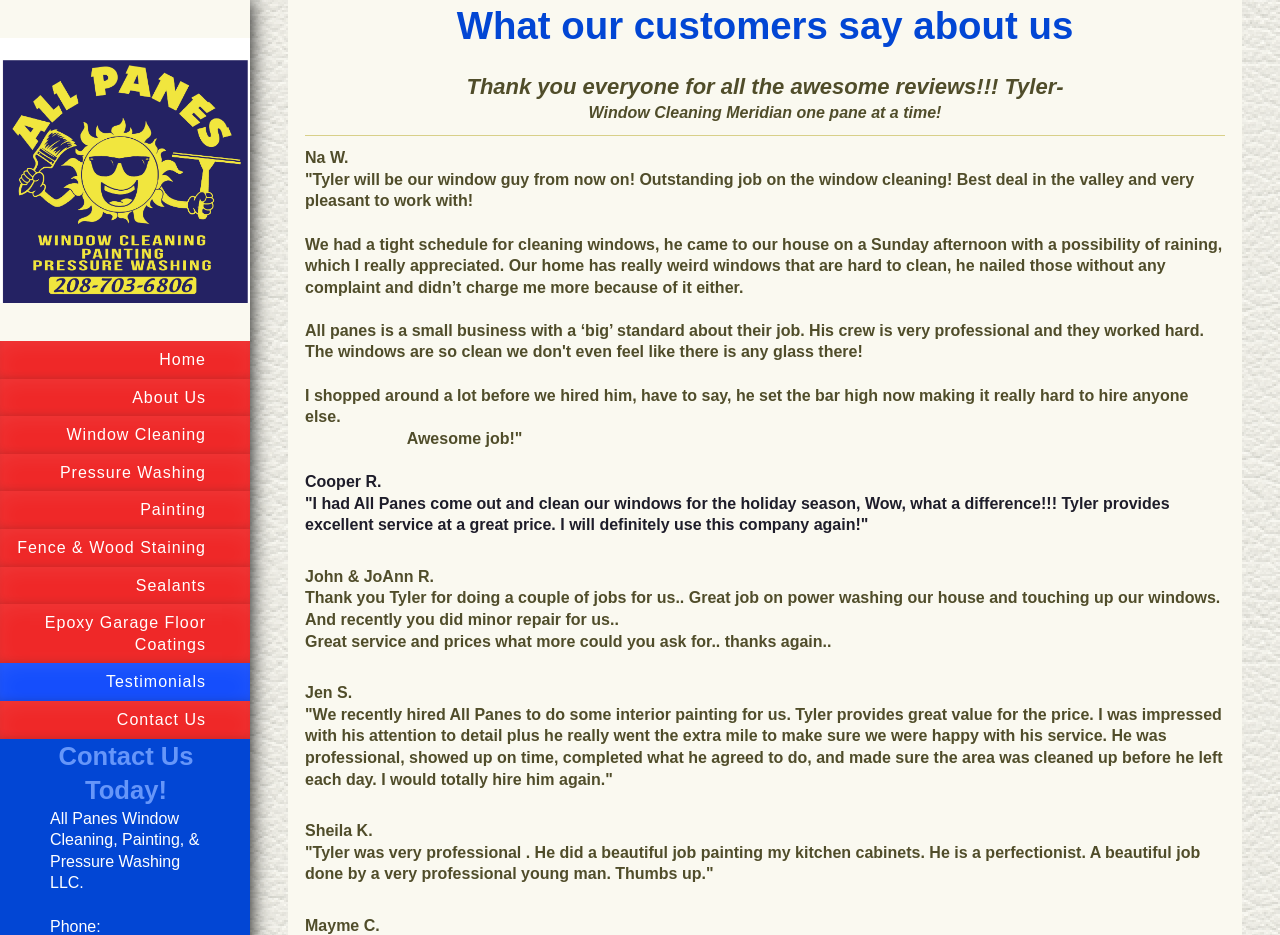Please identify the bounding box coordinates of the clickable element to fulfill the following instruction: "Click on the 'Epoxy Garage Floor Coatings' link". The coordinates should be four float numbers between 0 and 1, i.e., [left, top, right, bottom].

[0.0, 0.646, 0.195, 0.71]